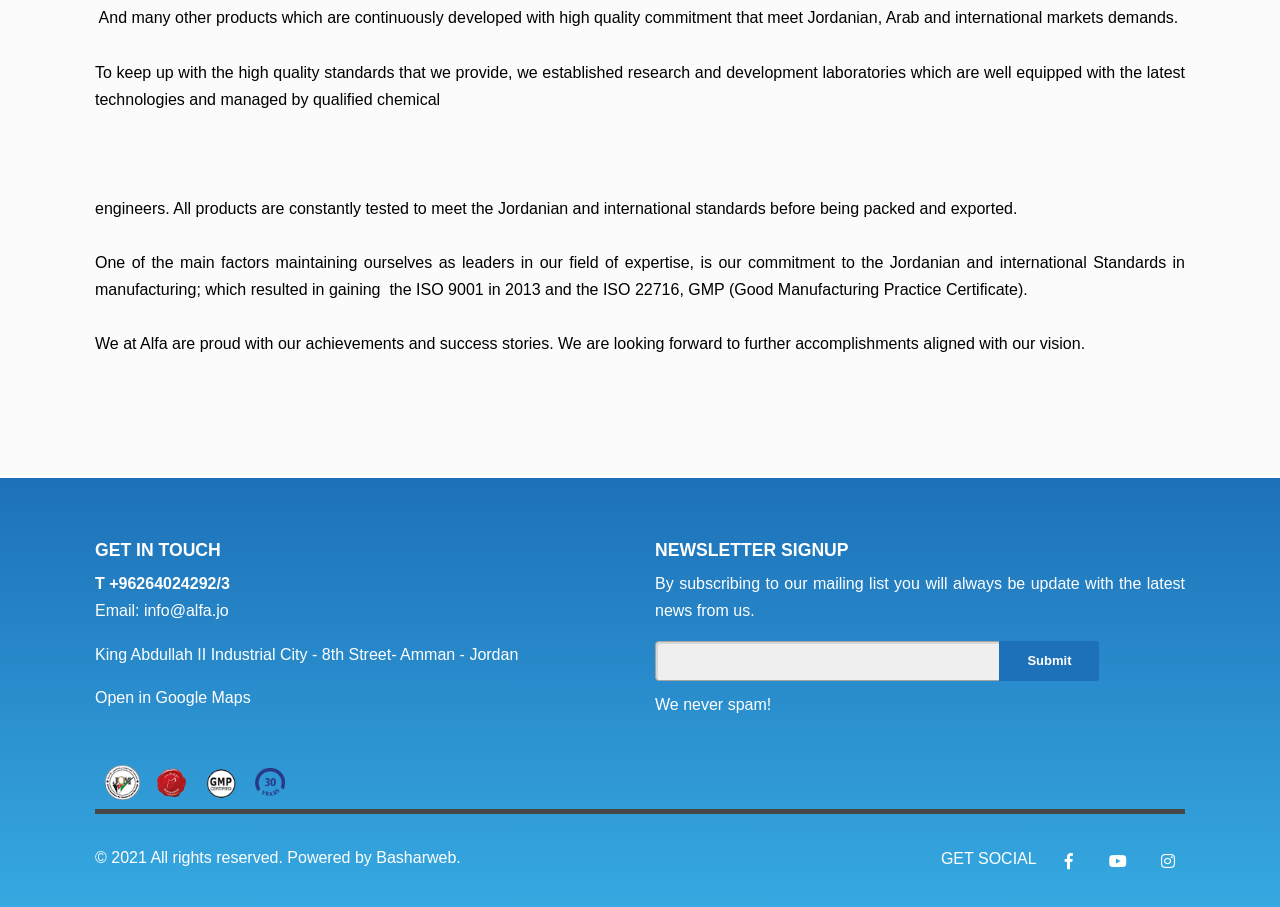Locate the bounding box of the UI element described by: "Privacy & Legal Information" in the given webpage screenshot.

None